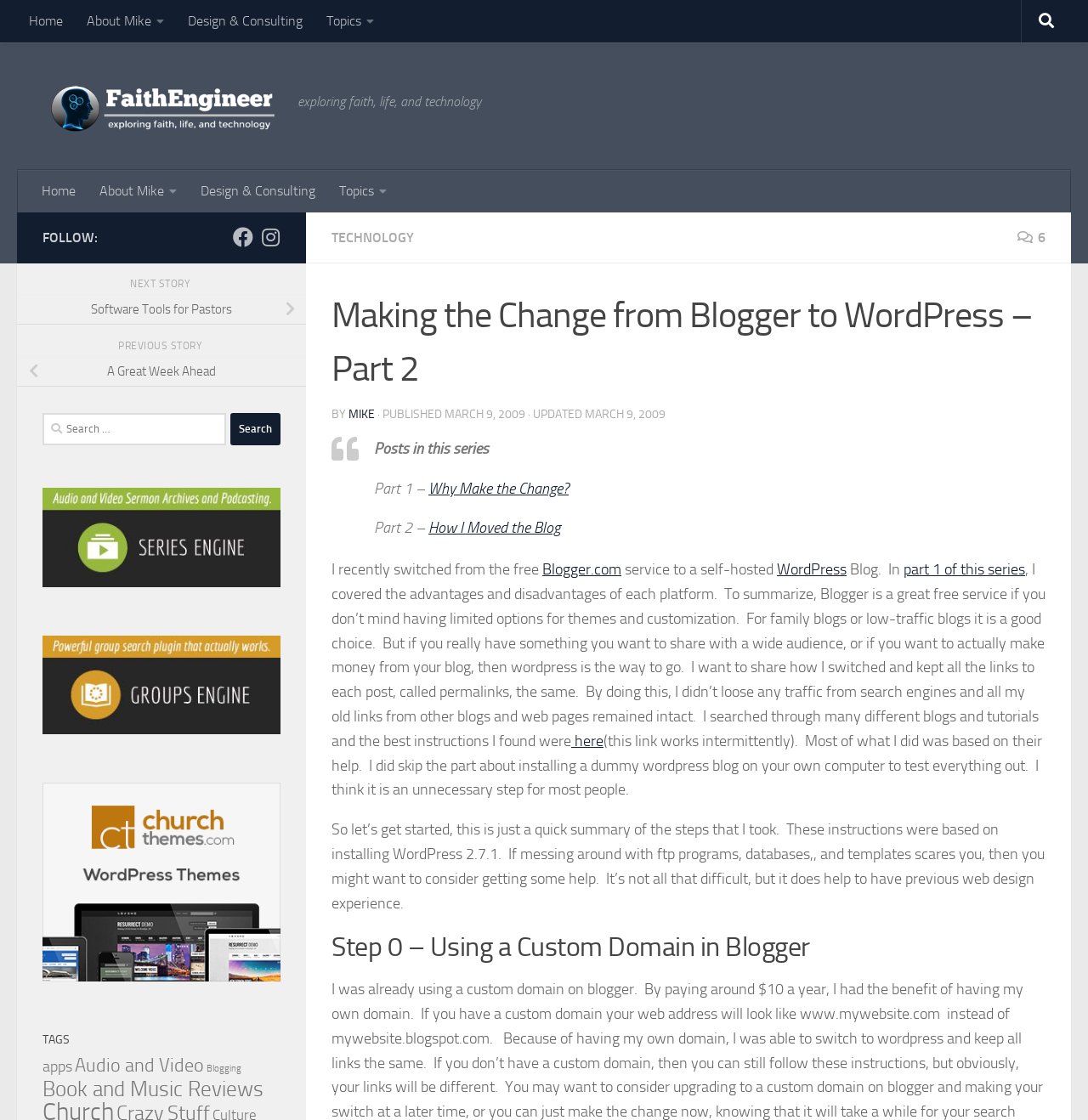How many links are there in the 'TAGS' section?
Look at the image and answer the question with a single word or phrase.

4